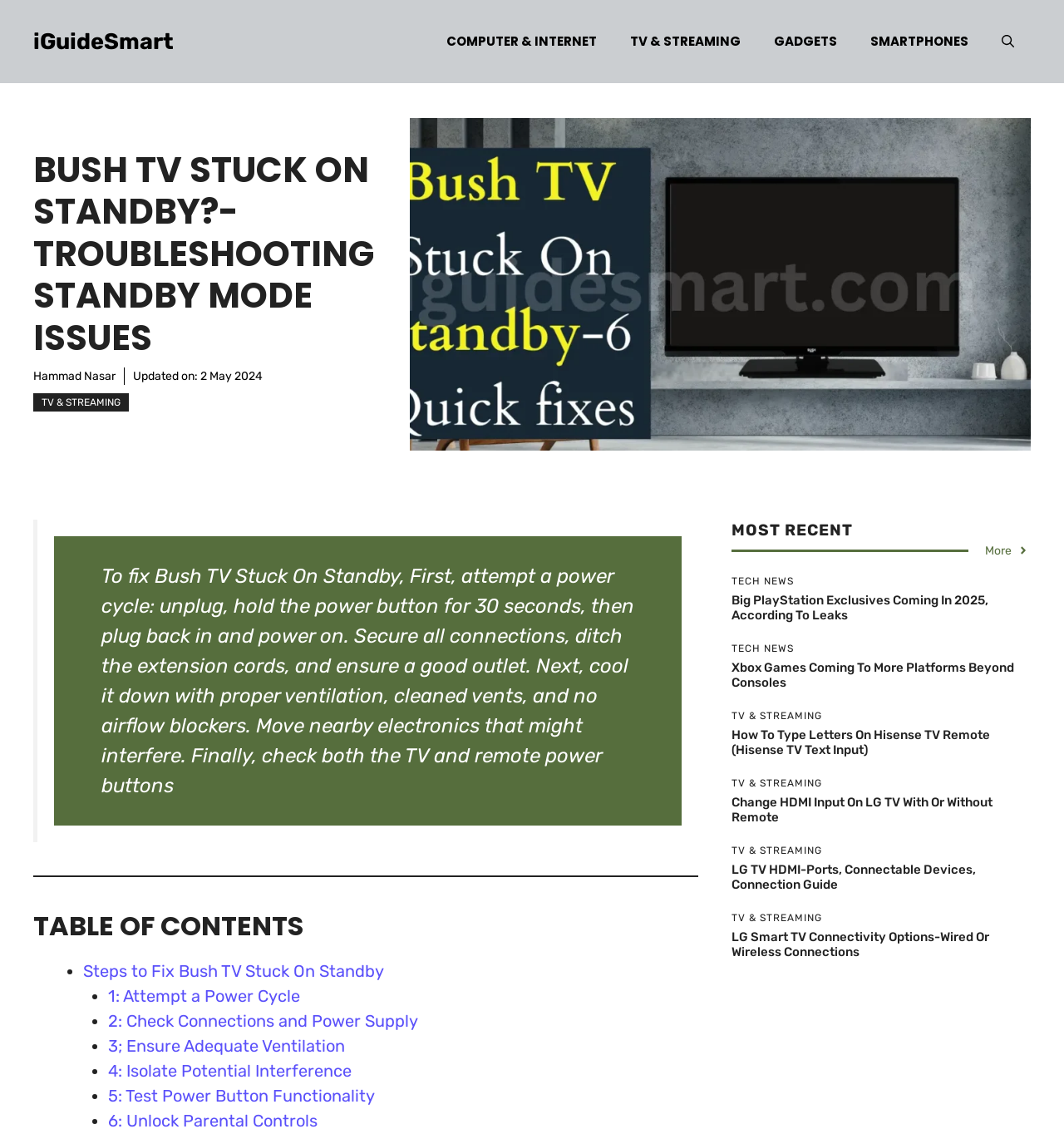Locate the bounding box coordinates of the element I should click to achieve the following instruction: "Click the 'iGuideSmart' link".

[0.031, 0.025, 0.163, 0.048]